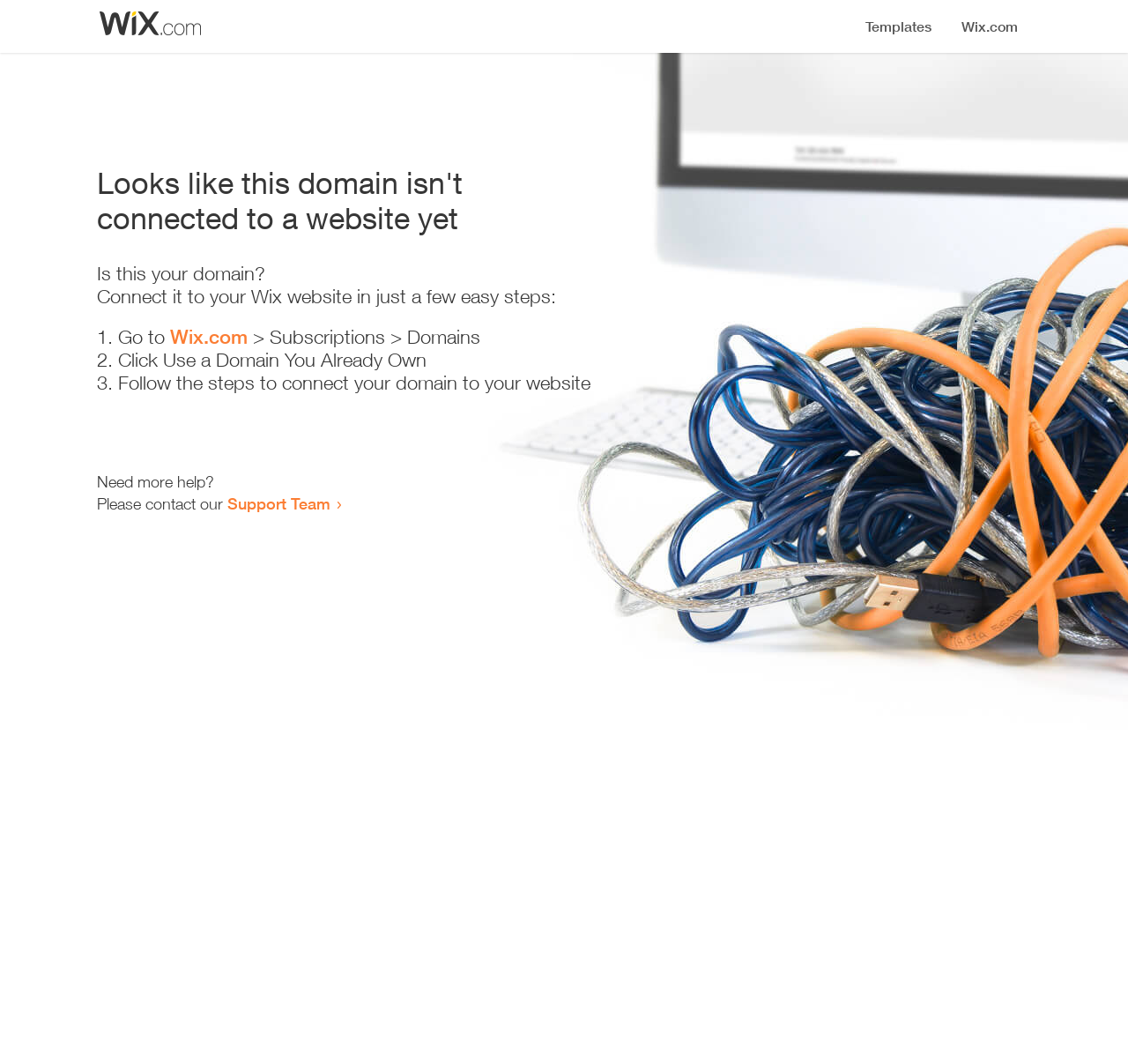Please respond in a single word or phrase: 
What is required to connect a domain to a website?

Wix website